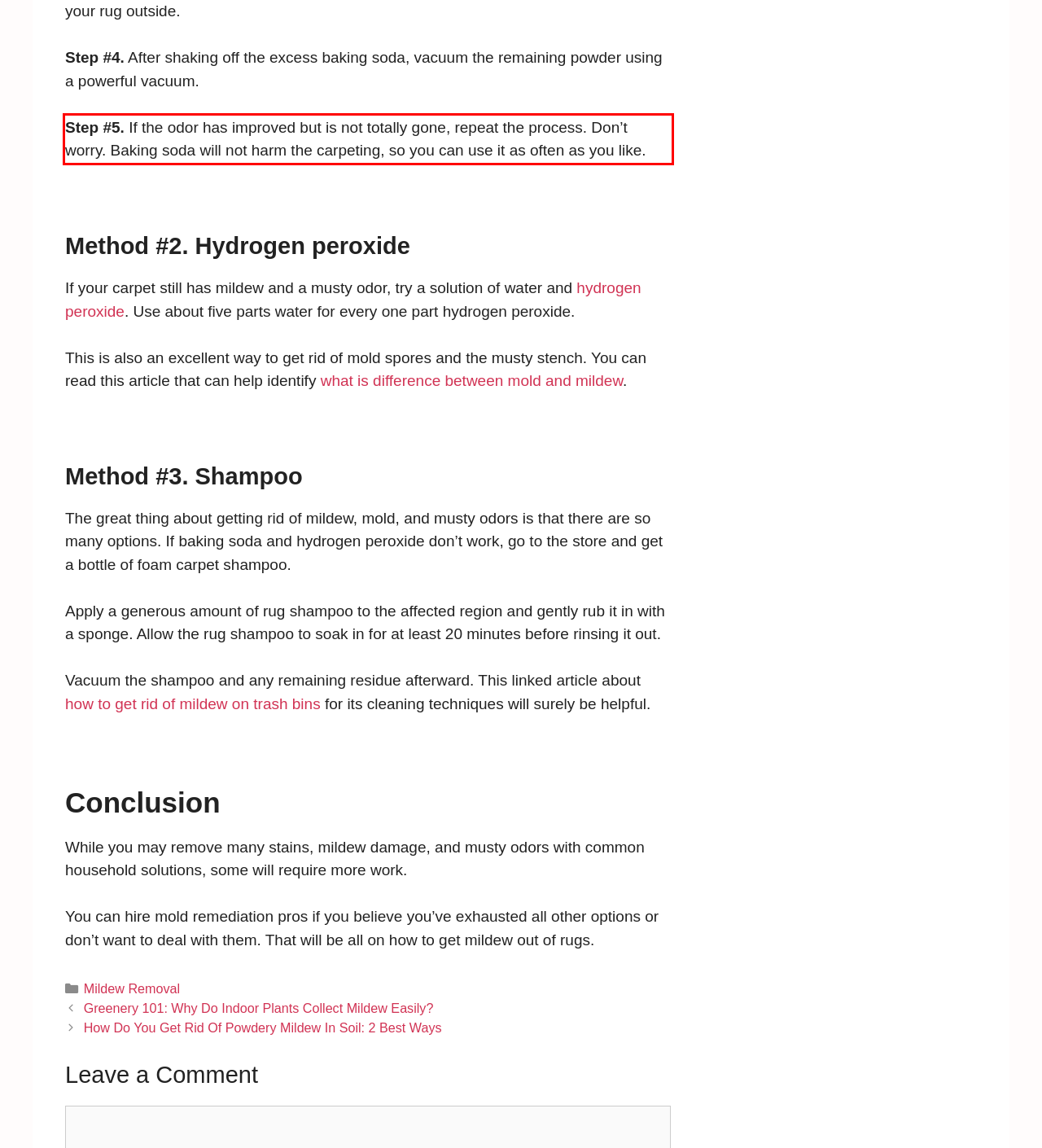You are given a screenshot with a red rectangle. Identify and extract the text within this red bounding box using OCR.

Step #5. If the odor has improved but is not totally gone, repeat the process. Don’t worry. Baking soda will not harm the carpeting, so you can use it as often as you like.